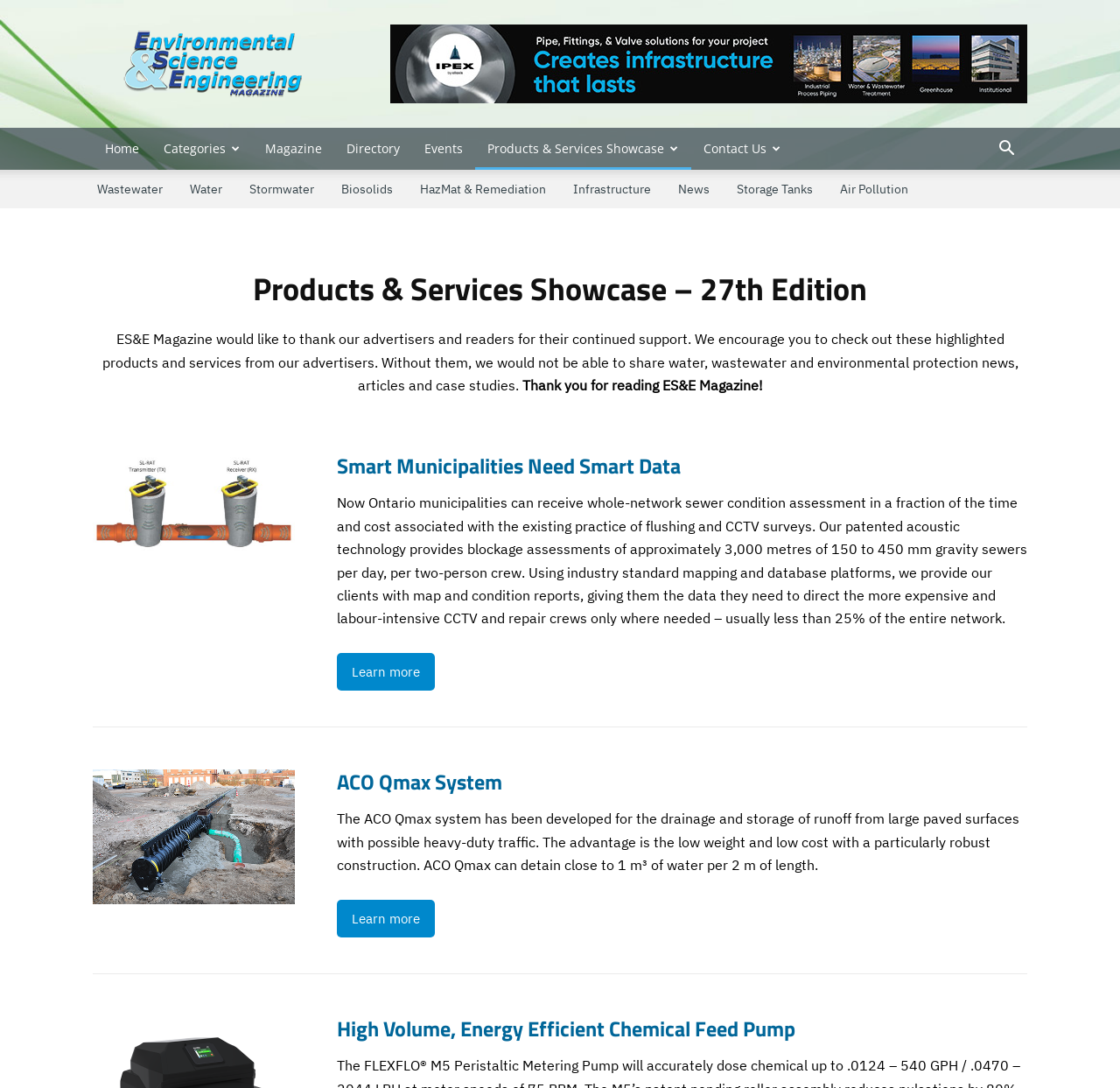Provide a one-word or short-phrase answer to the question:
What is the name of the magazine?

ES&E Magazine